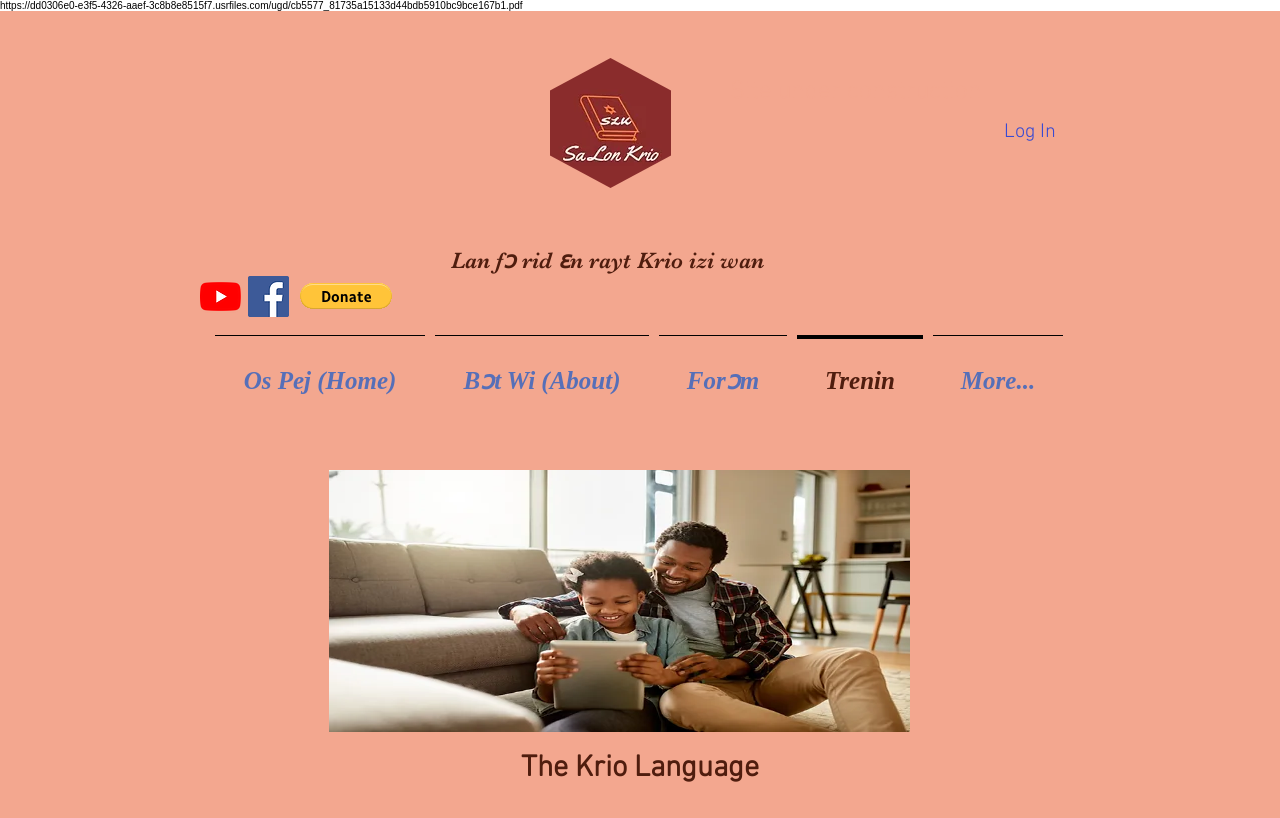Locate the bounding box of the user interface element based on this description: "alt="PayPal Button" aria-label="Donate via PayPal"".

[0.234, 0.345, 0.306, 0.377]